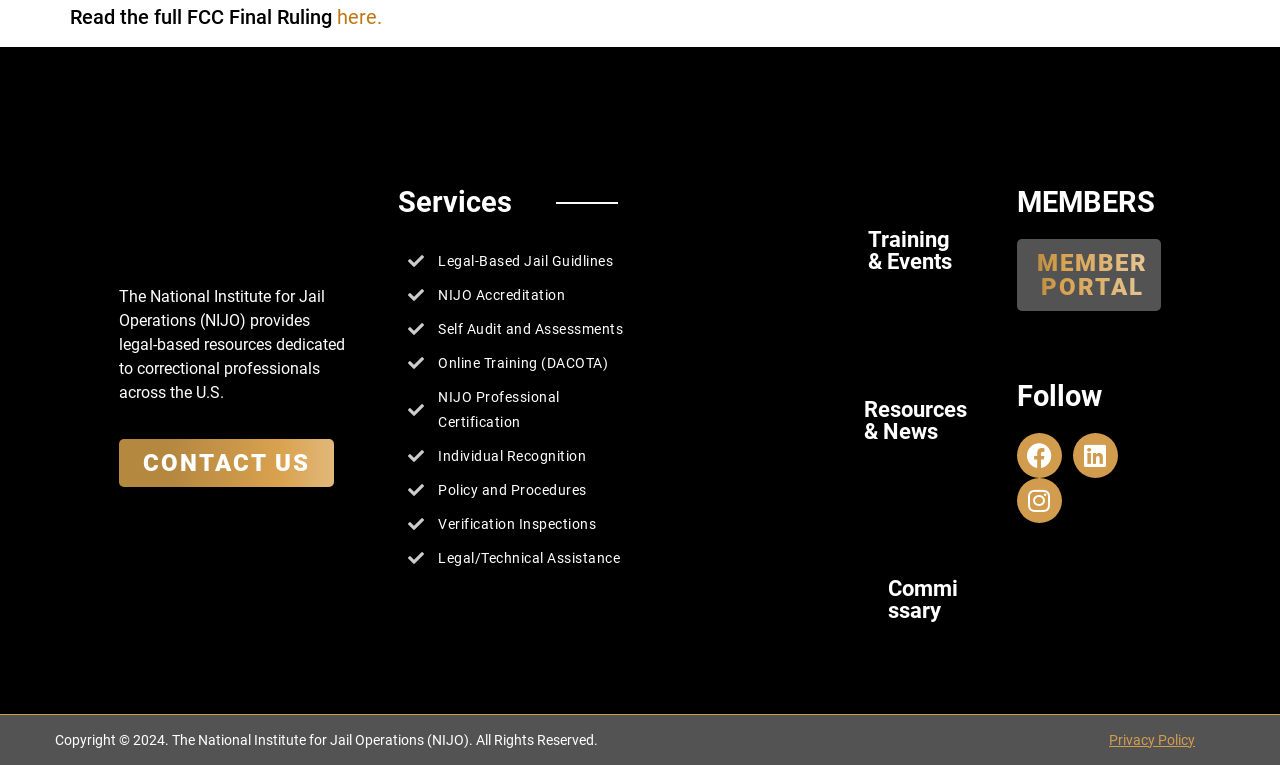Please locate the bounding box coordinates of the region I need to click to follow this instruction: "Click on the 'Contact US' link".

None